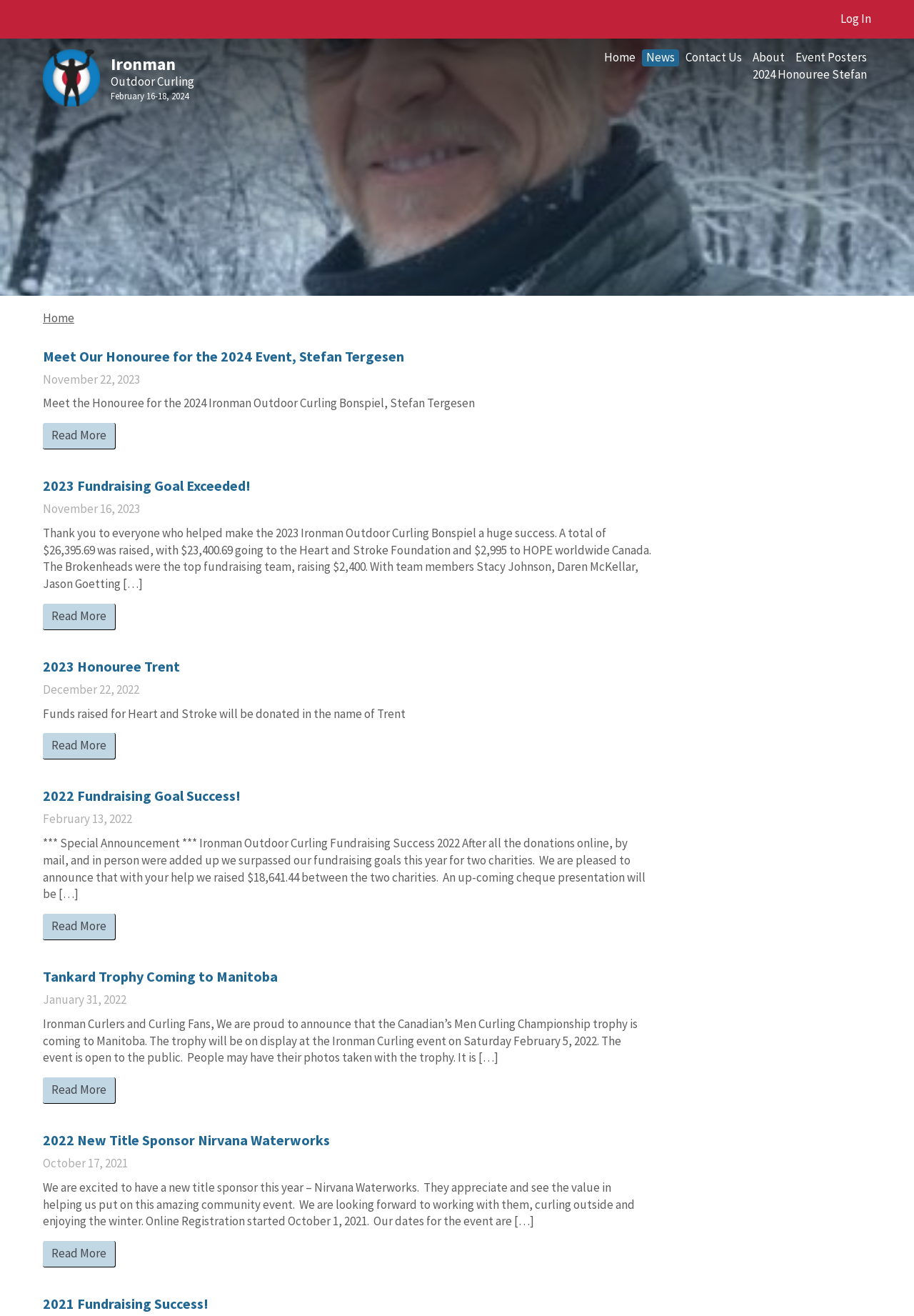Can you pinpoint the bounding box coordinates for the clickable element required for this instruction: "Learn more about the 2023 Fundraising Goal Exceeded"? The coordinates should be four float numbers between 0 and 1, i.e., [left, top, right, bottom].

[0.047, 0.363, 0.713, 0.375]